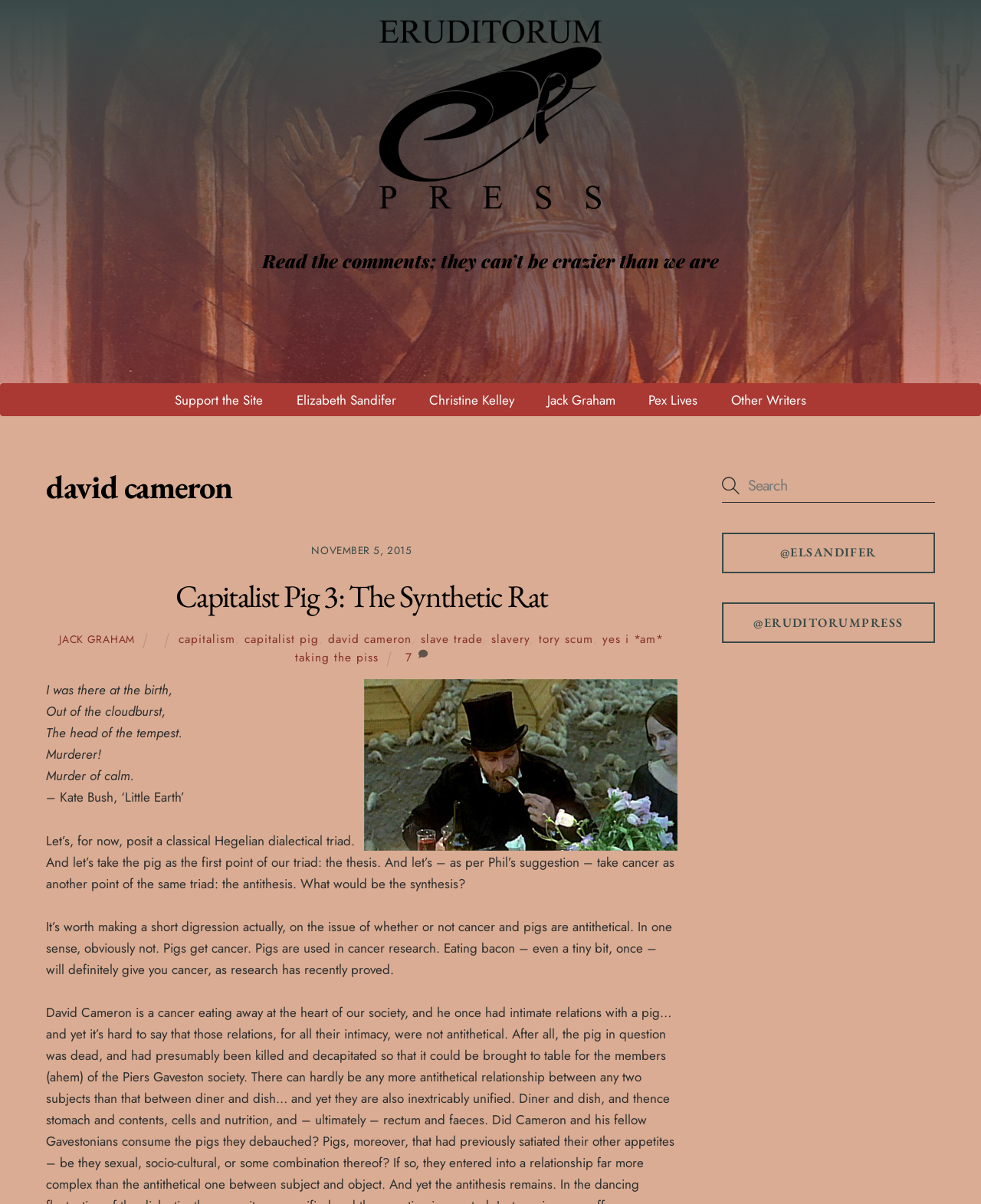Please specify the bounding box coordinates for the clickable region that will help you carry out the instruction: "Visit the 'Support the Site' page".

[0.162, 0.318, 0.285, 0.346]